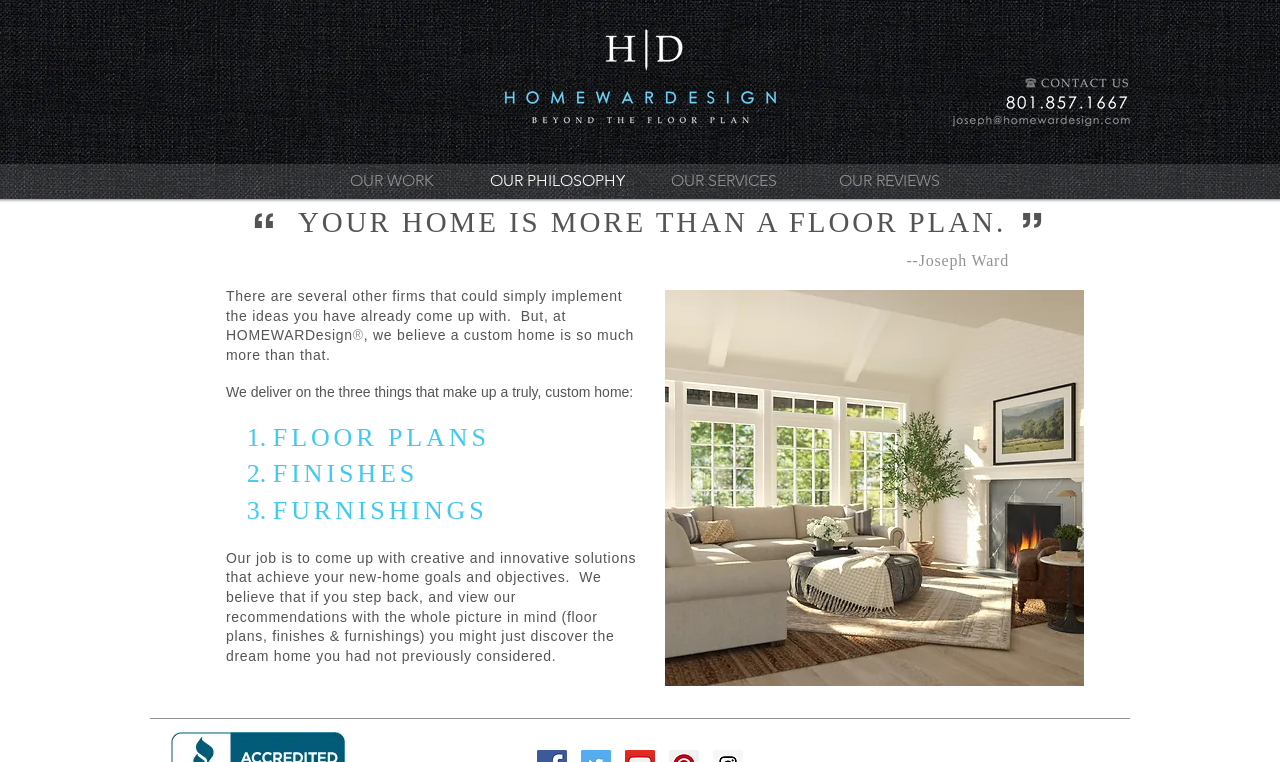How many aspects of a custom home does HOMEWARDesign deliver?
Based on the image, provide a one-word or brief-phrase response.

Three